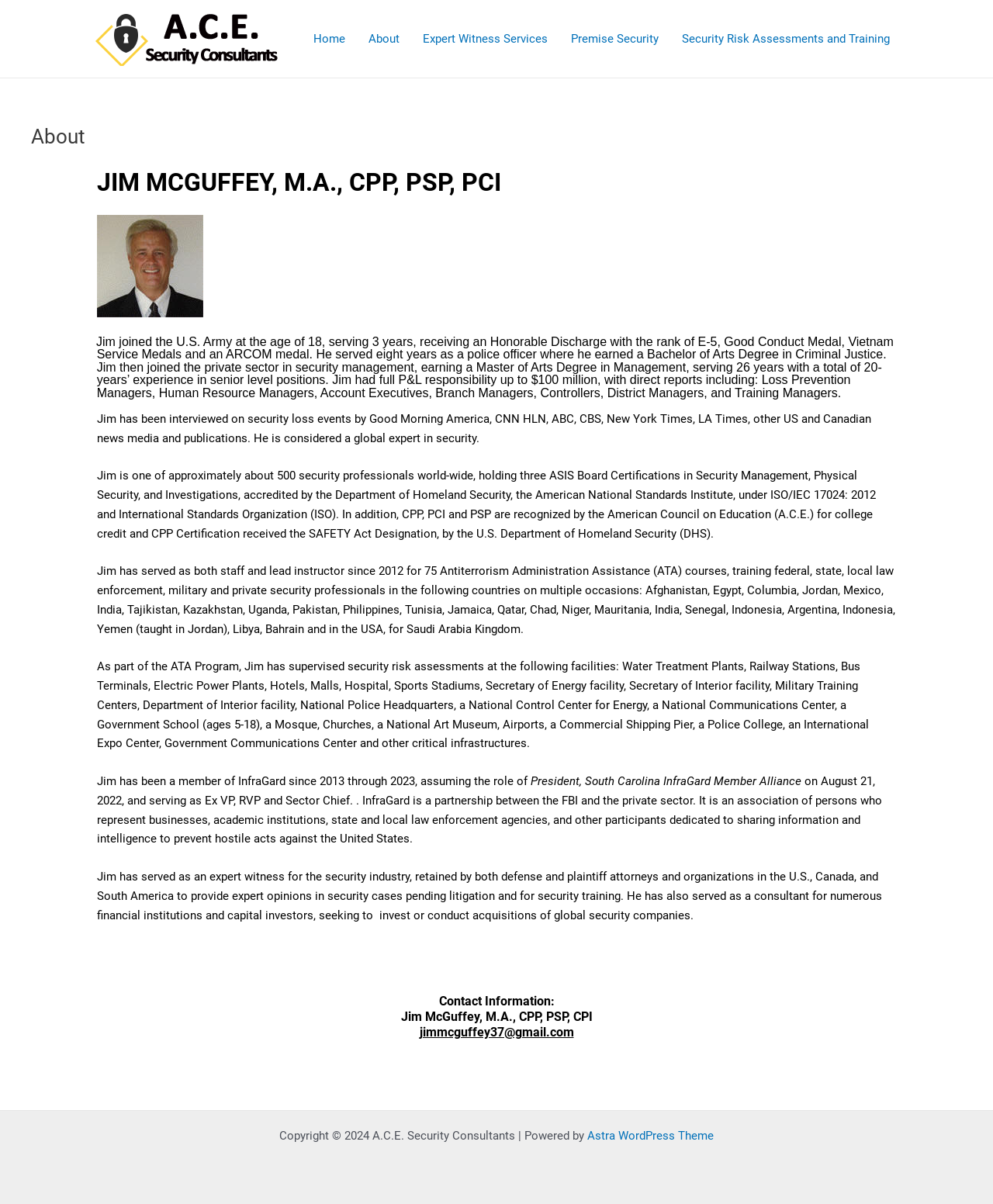Determine the bounding box of the UI component based on this description: "Home". The bounding box coordinates should be four float values between 0 and 1, i.e., [left, top, right, bottom].

[0.304, 0.006, 0.359, 0.058]